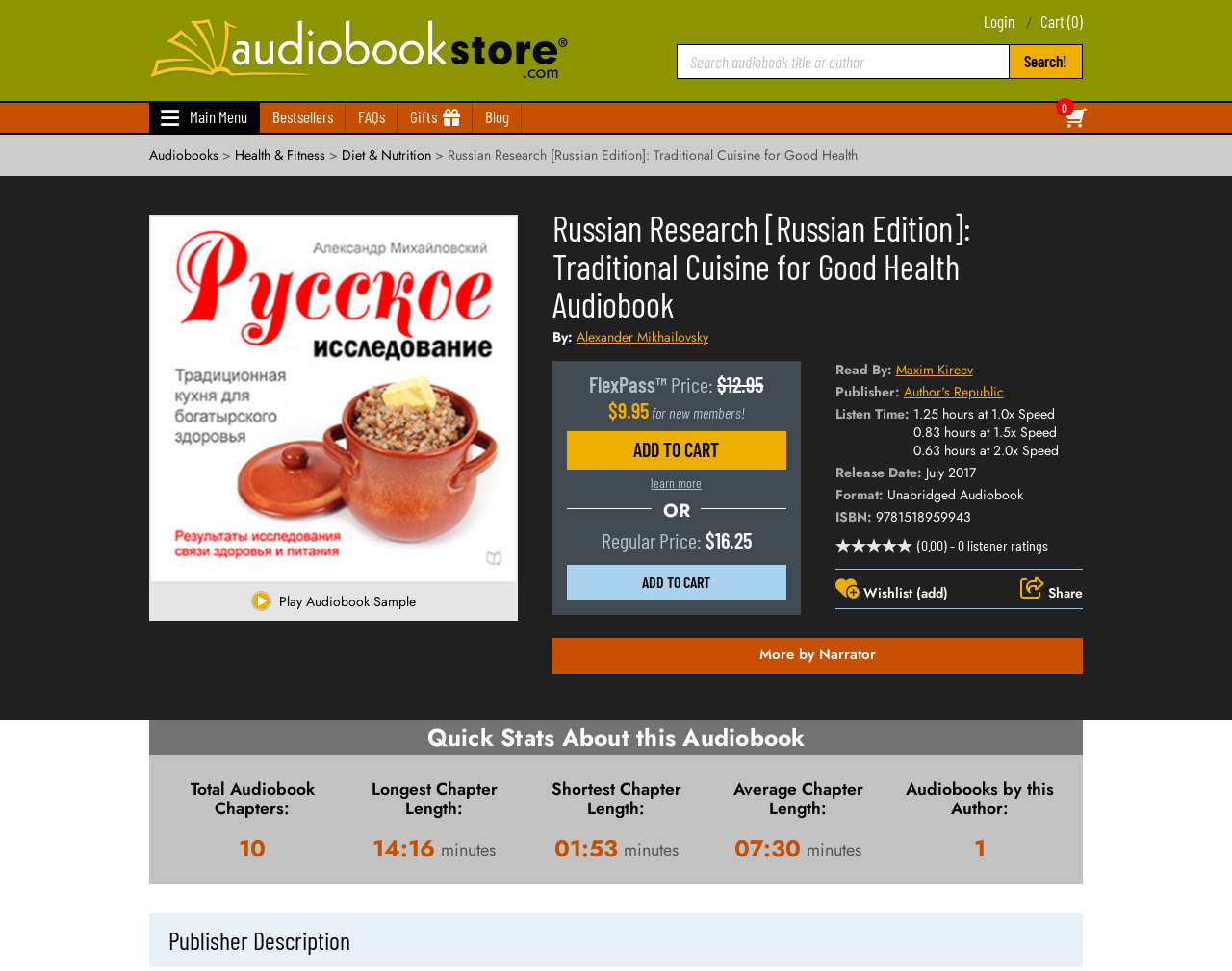Answer the question below using just one word or a short phrase: 
How many chapters are in this audiobook?

10